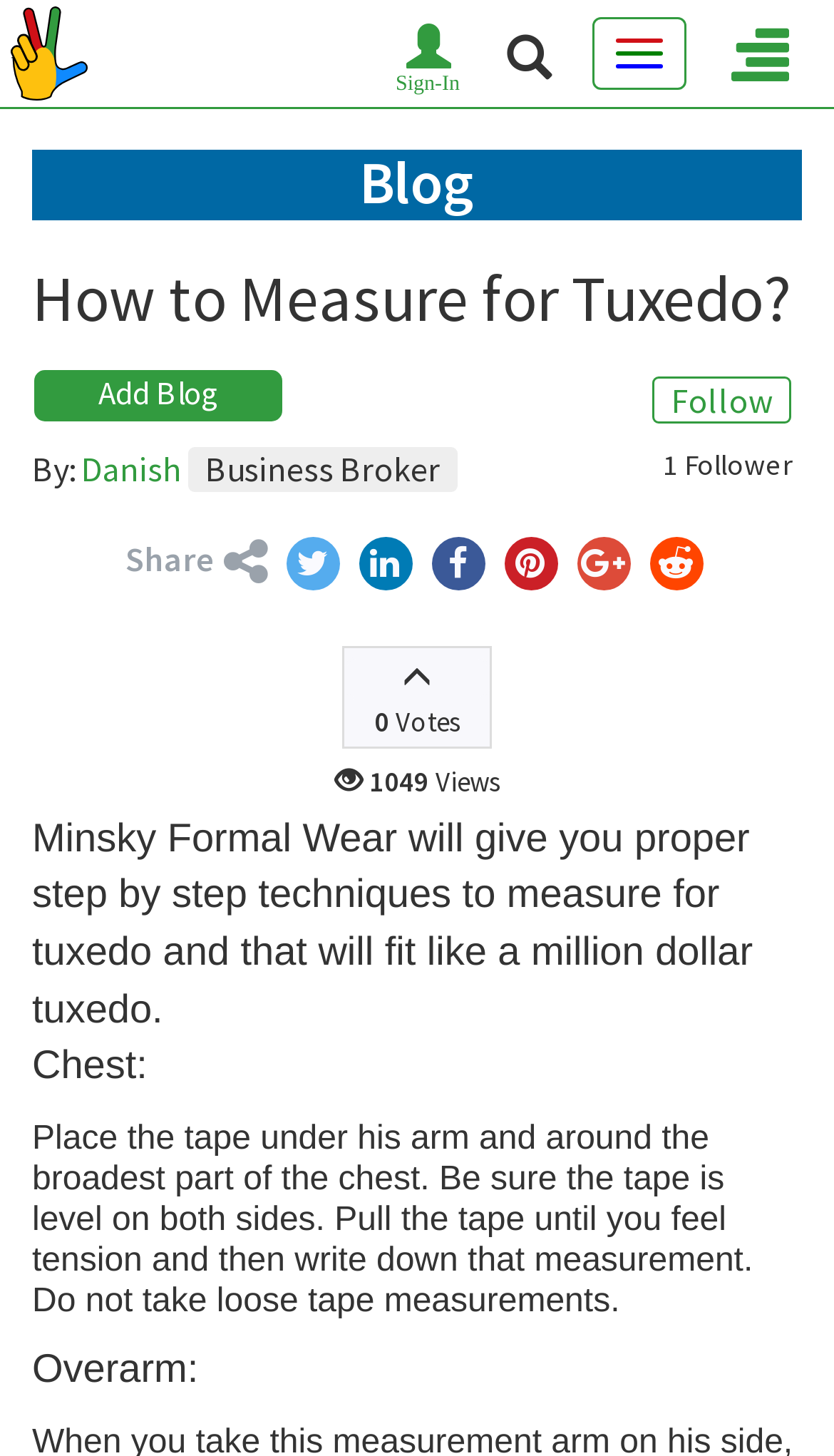Based on the provided description, "Search", find the bounding box of the corresponding UI element in the screenshot.

None